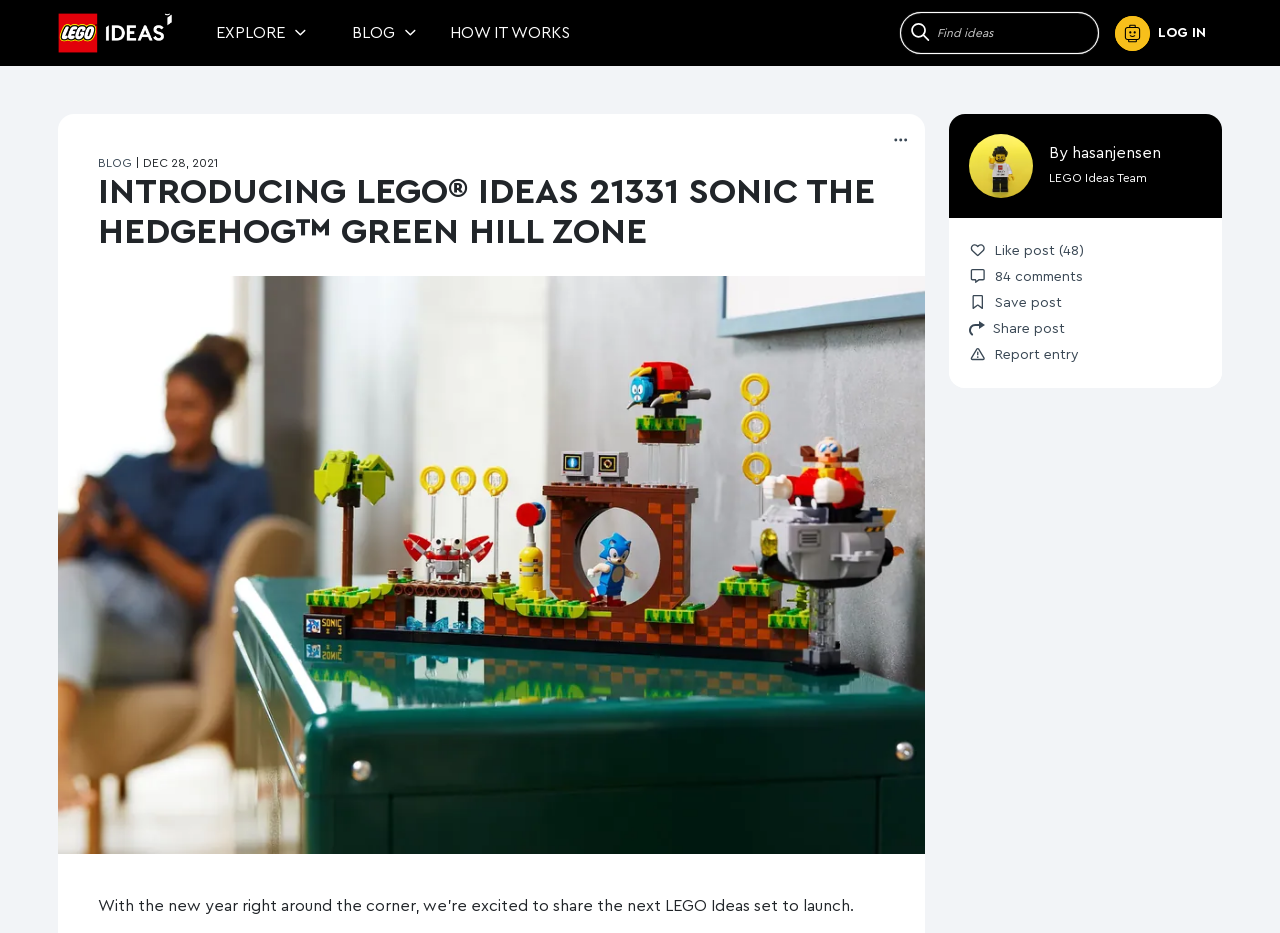Locate the bounding box coordinates of the segment that needs to be clicked to meet this instruction: "Search for something".

[0.703, 0.013, 0.859, 0.058]